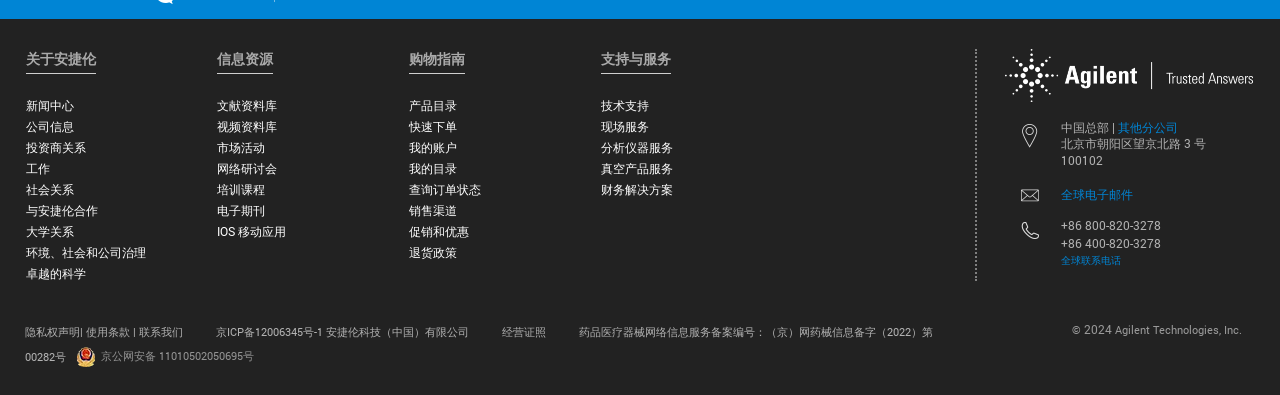Based on the provided description, "网络研讨会", find the bounding box of the corresponding UI element in the screenshot.

[0.17, 0.408, 0.217, 0.446]